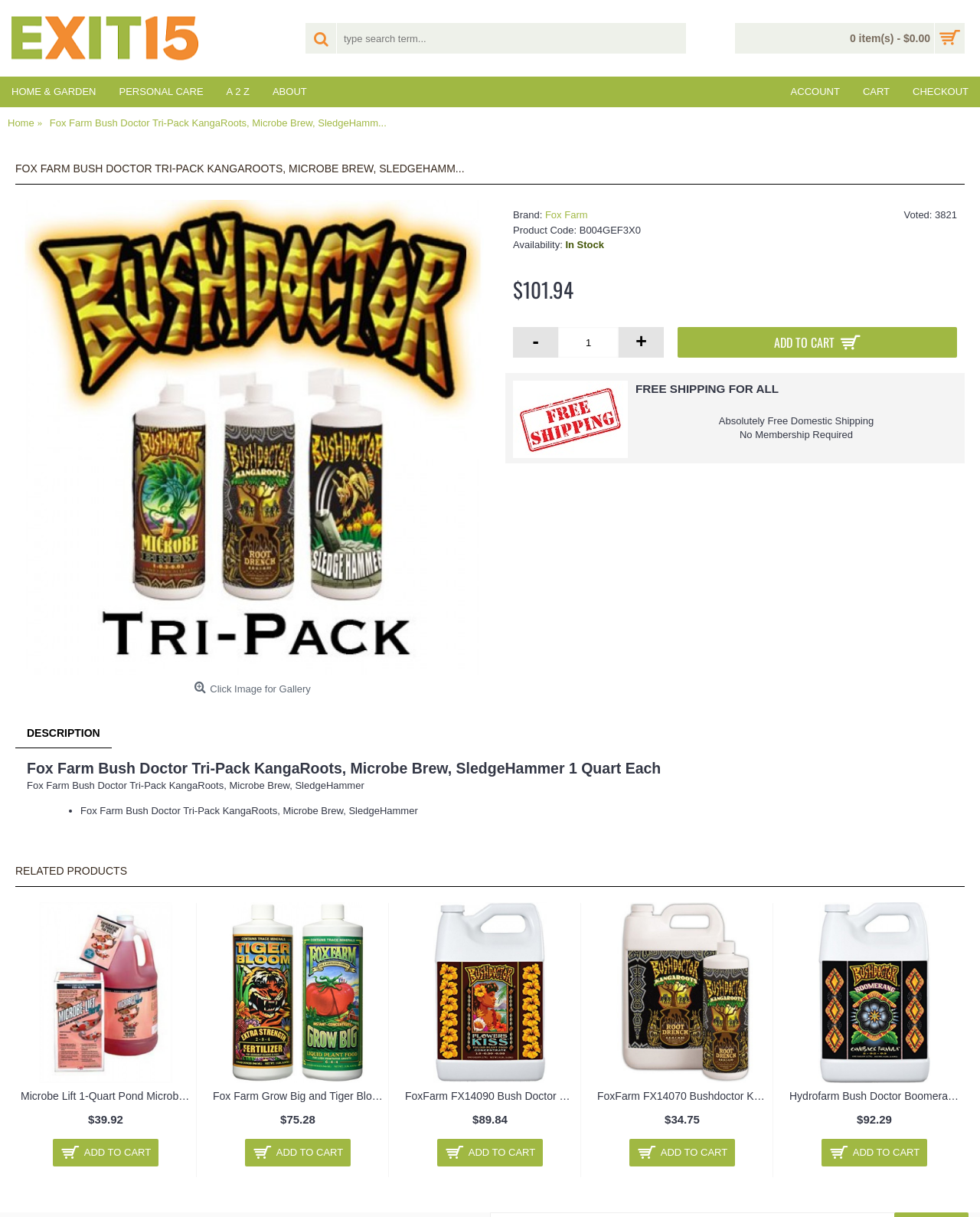Please identify the bounding box coordinates of the clickable element to fulfill the following instruction: "view related products". The coordinates should be four float numbers between 0 and 1, i.e., [left, top, right, bottom].

[0.016, 0.71, 0.13, 0.72]